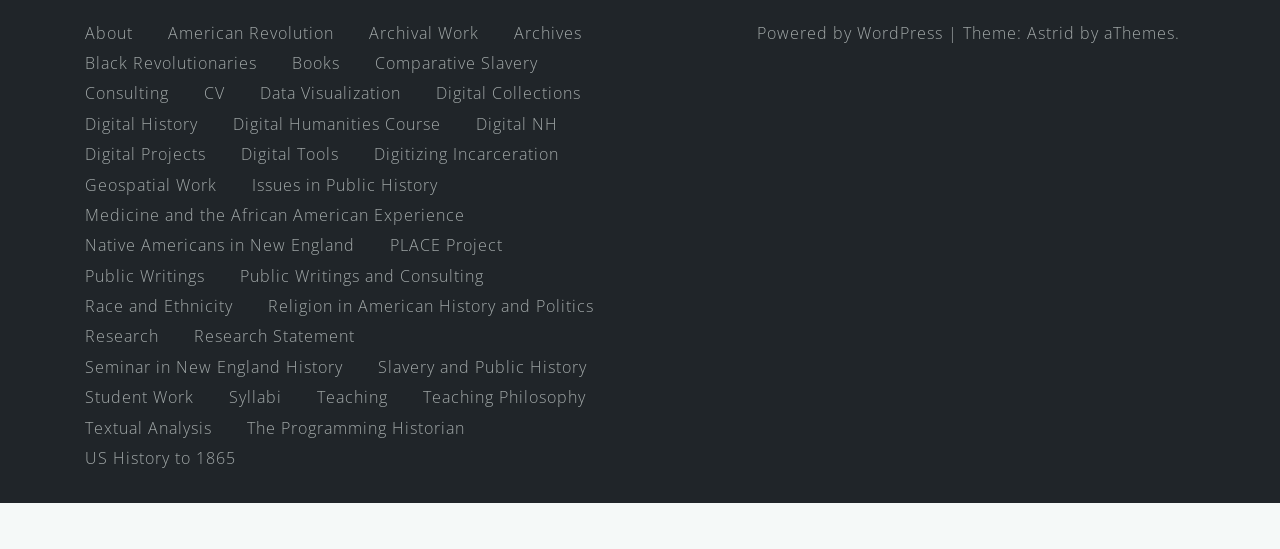Please determine the bounding box coordinates for the element that should be clicked to follow these instructions: "View the 'Digital History' page".

[0.066, 0.205, 0.155, 0.245]